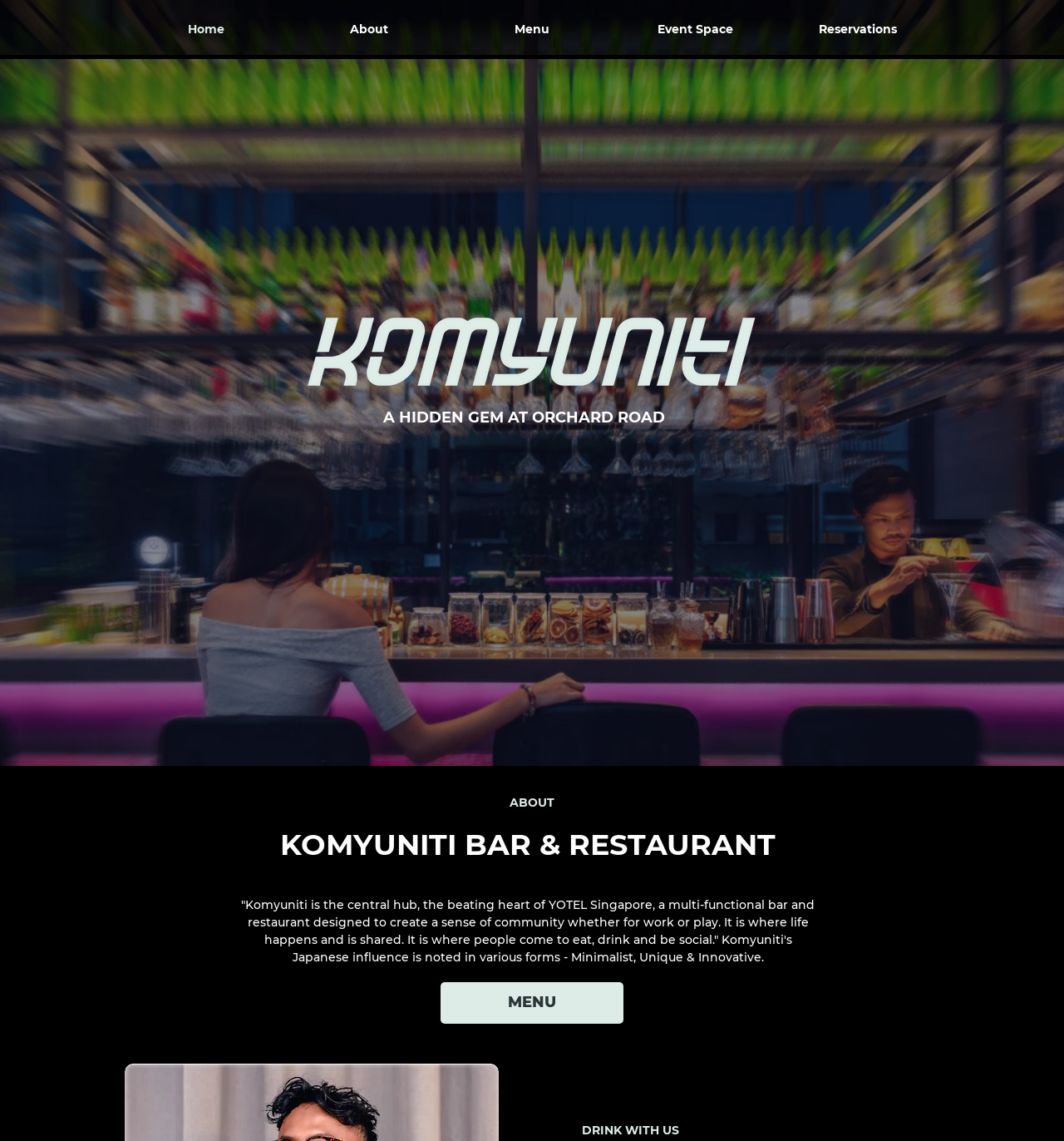What is the purpose of Komyuniti?
Respond to the question with a well-detailed and thorough answer.

I found the answer by reading the static text that describes Komyuniti, which states 'Komyuniti is the central hub, the beating heart of YOTEL Singapore, a multi-functional bar and restaurant designed to create a sense of community whether for work or play.' This suggests that the purpose of Komyuniti is to create a sense of community.